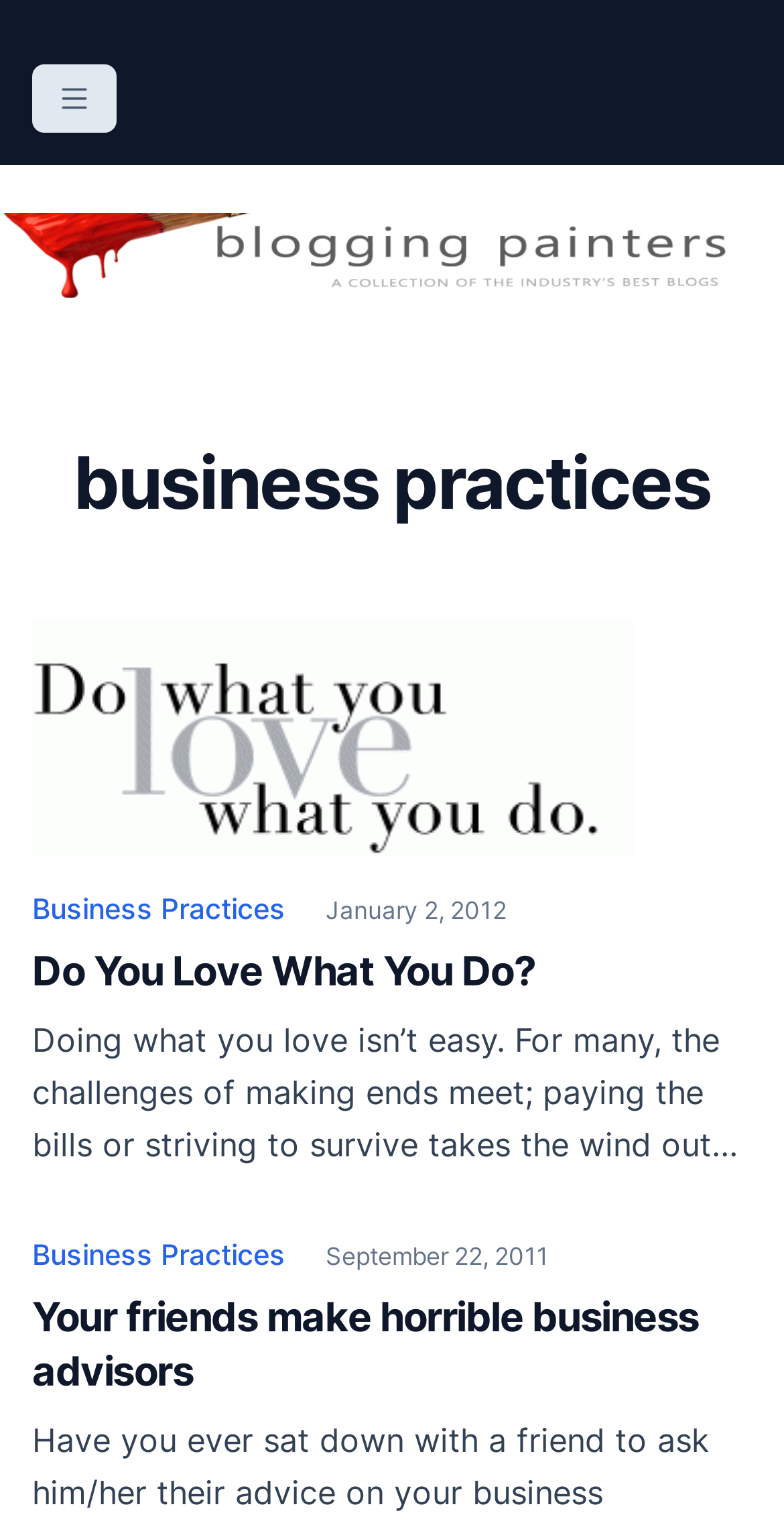What is the logo of the website?
Observe the image and answer the question with a one-word or short phrase response.

Blogging Painters logo